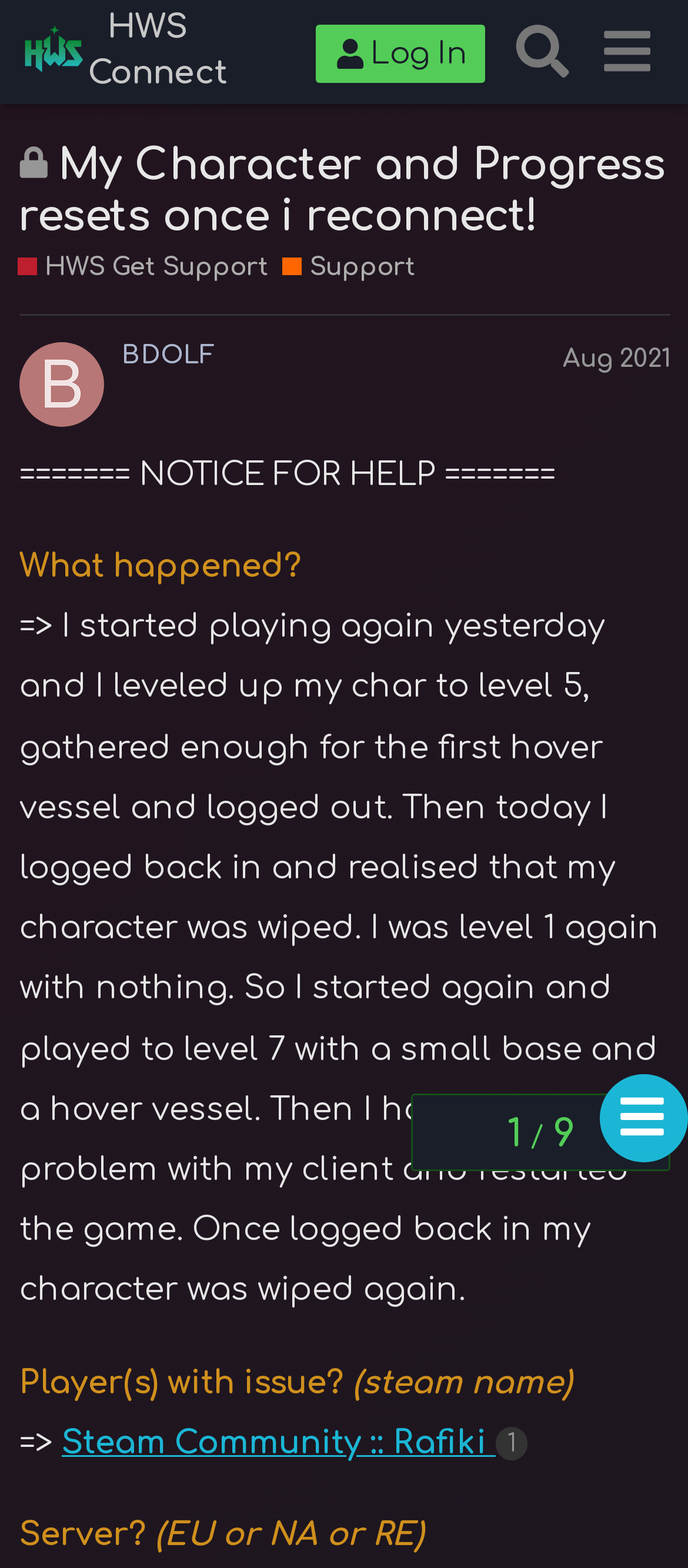Extract the bounding box coordinates for the described element: "HWS Get Support". The coordinates should be represented as four float numbers between 0 and 1: [left, top, right, bottom].

[0.026, 0.16, 0.391, 0.182]